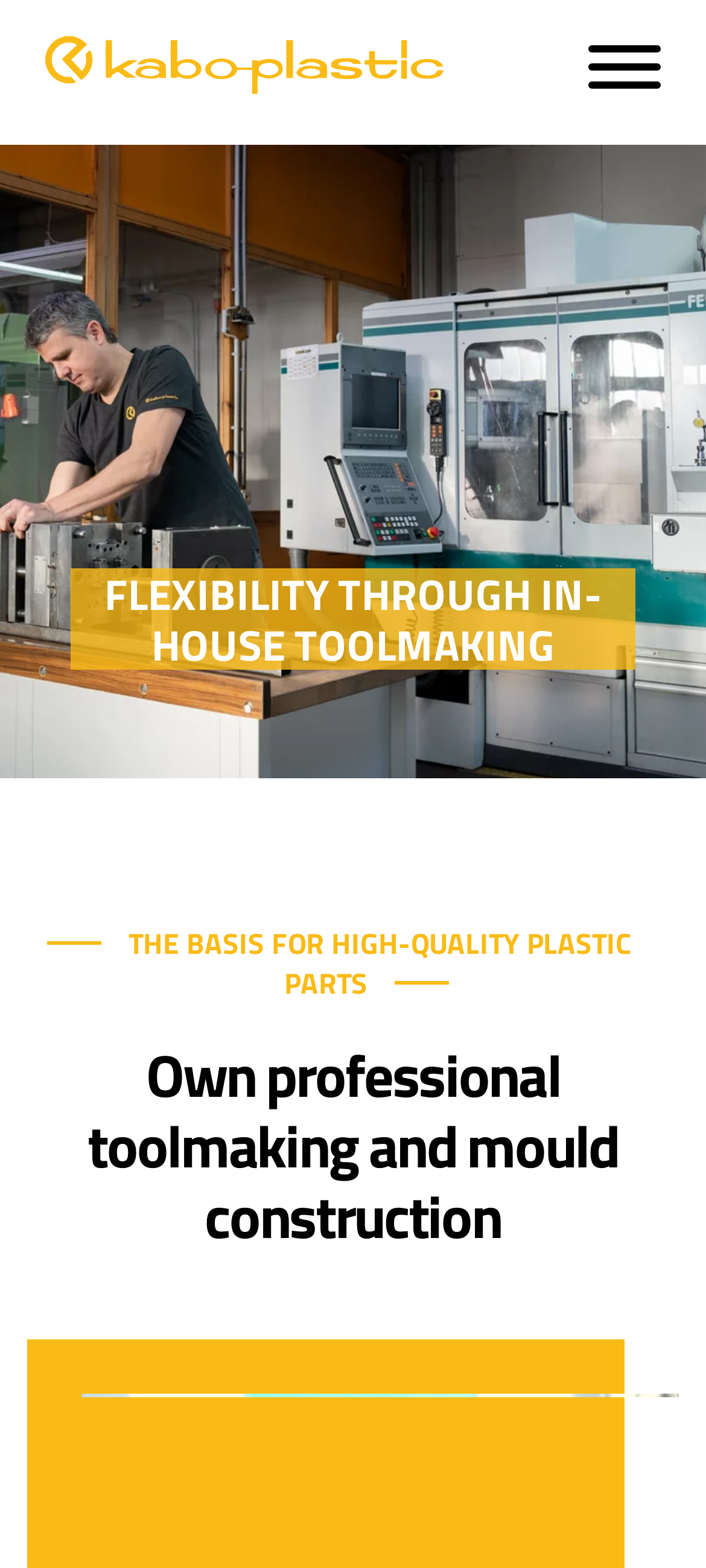Refer to the image and provide a thorough answer to this question:
What is the company's strength?

The webpage highlights the company's strength in in-house toolmaking and mould construction, which is evident from the heading 'Own professional toolmaking and mould construction'. This suggests that the company has expertise in this area and can provide high-quality plastic parts.